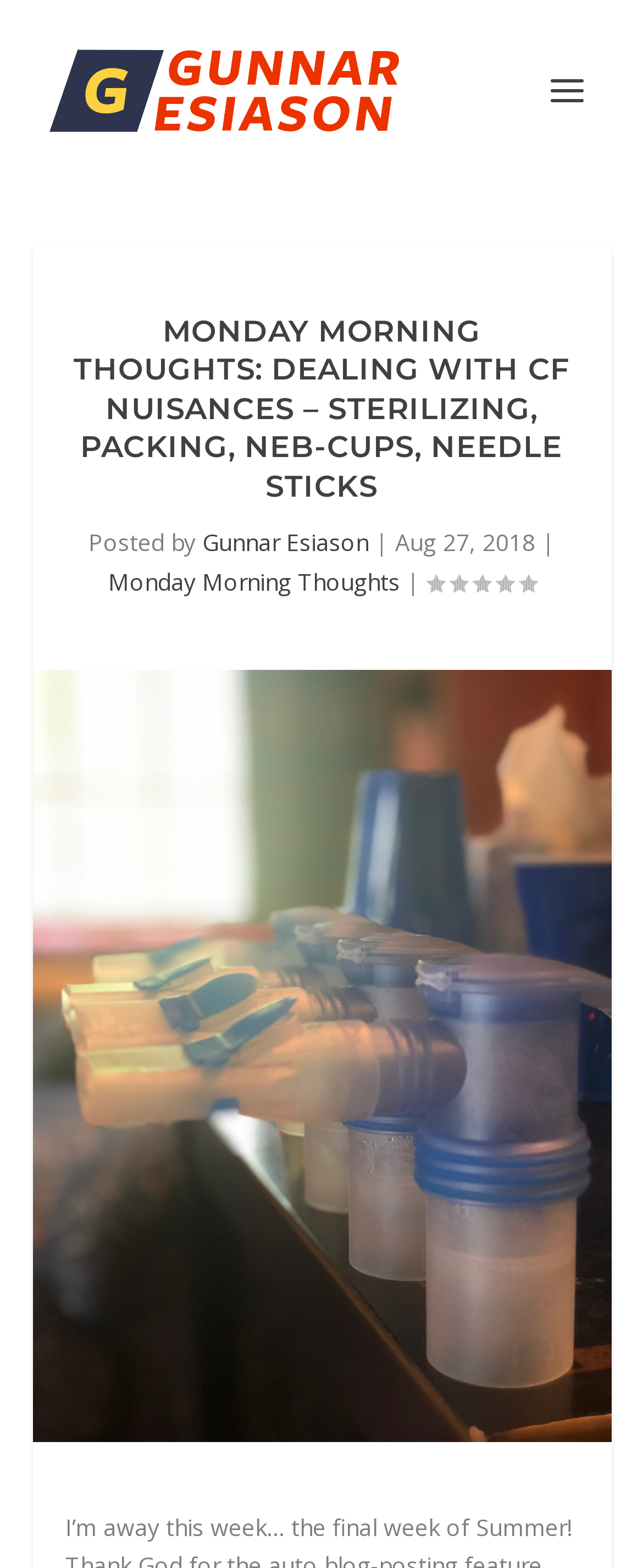Answer the question with a brief word or phrase:
What is the date of the post?

Aug 27, 2018